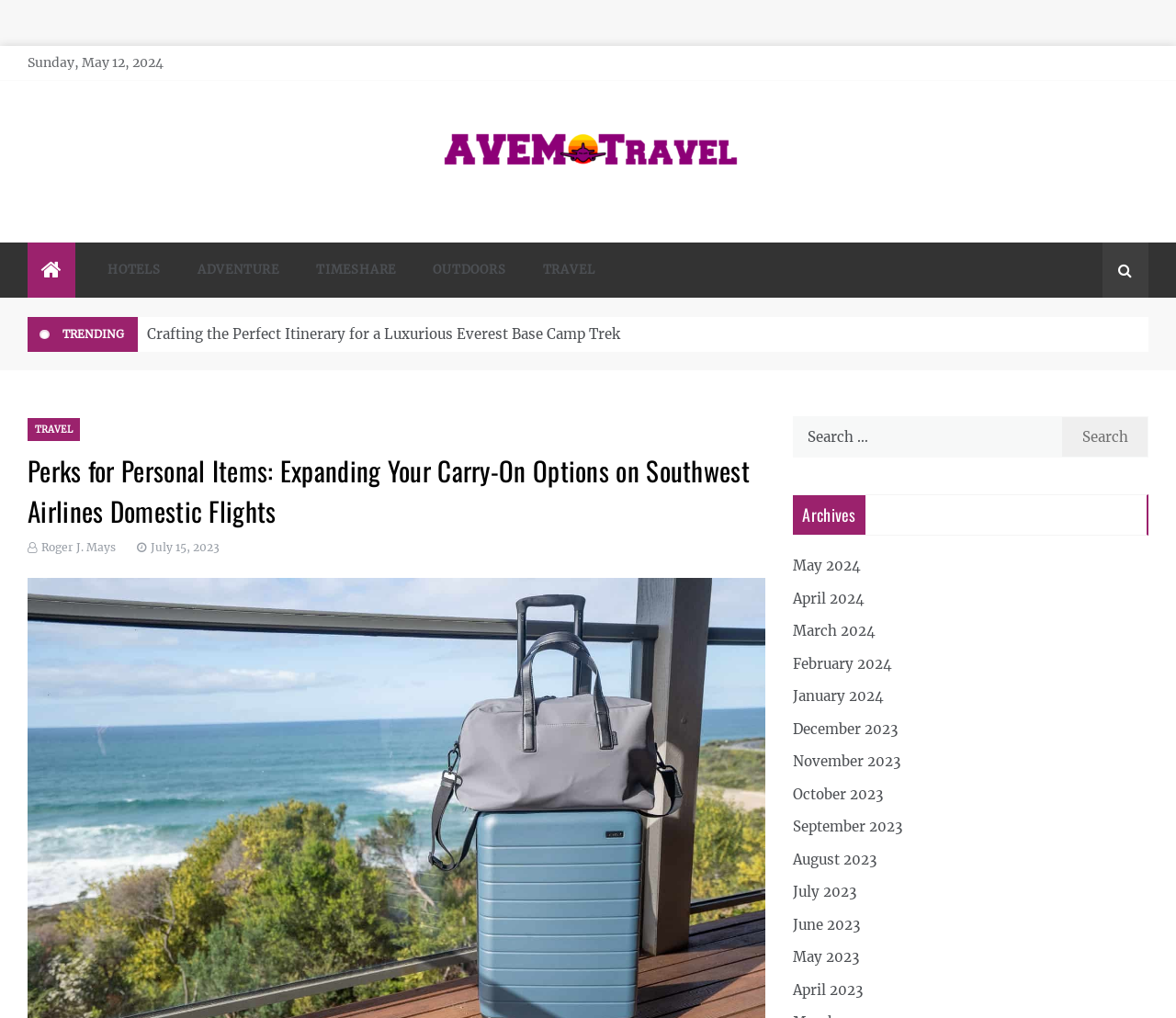Determine the bounding box coordinates for the area that should be clicked to carry out the following instruction: "Click on the HOTELS link".

[0.076, 0.238, 0.152, 0.292]